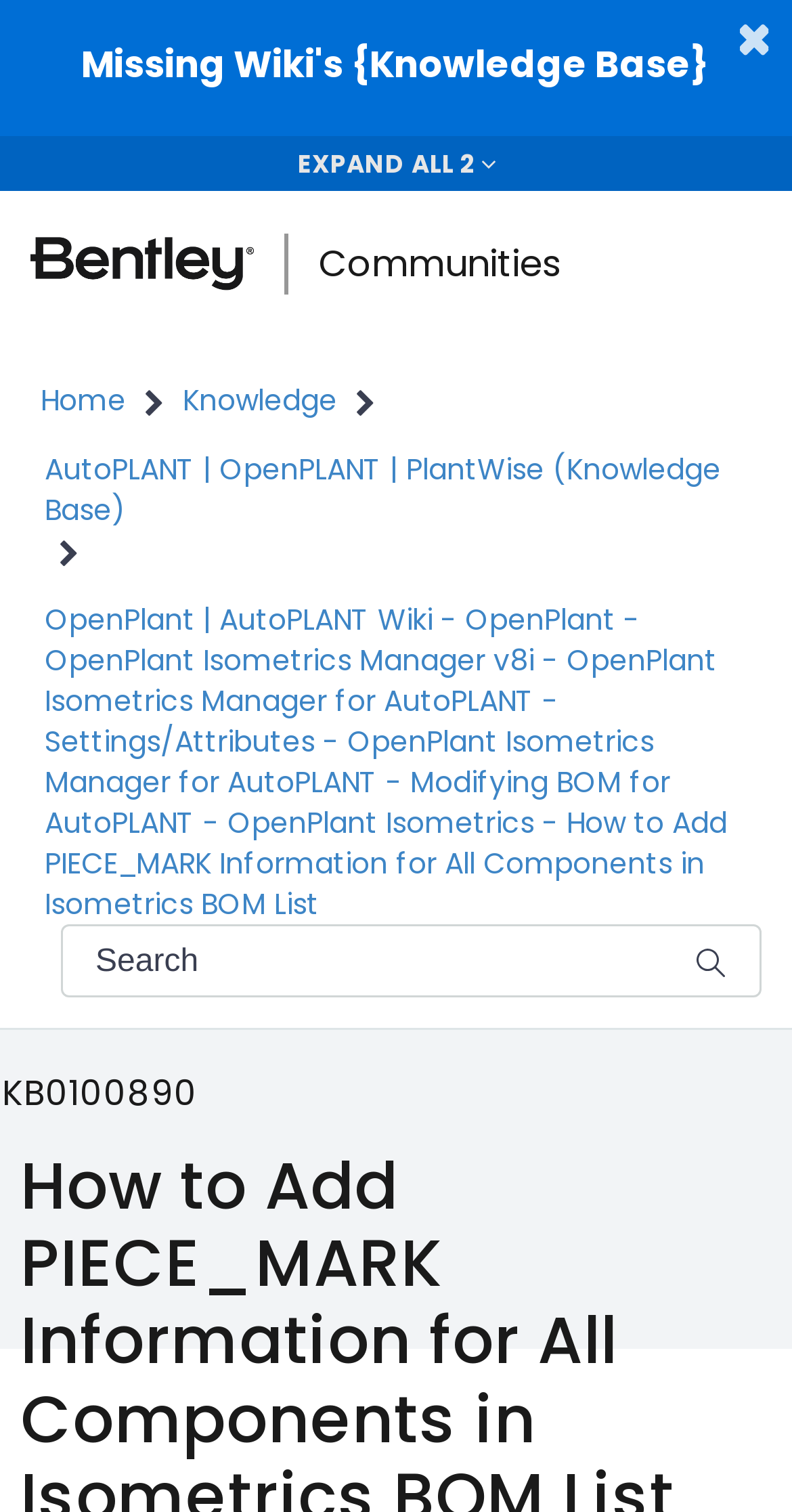Locate the coordinates of the bounding box for the clickable region that fulfills this instruction: "Expand all announcements".

[0.0, 0.09, 1.0, 0.126]